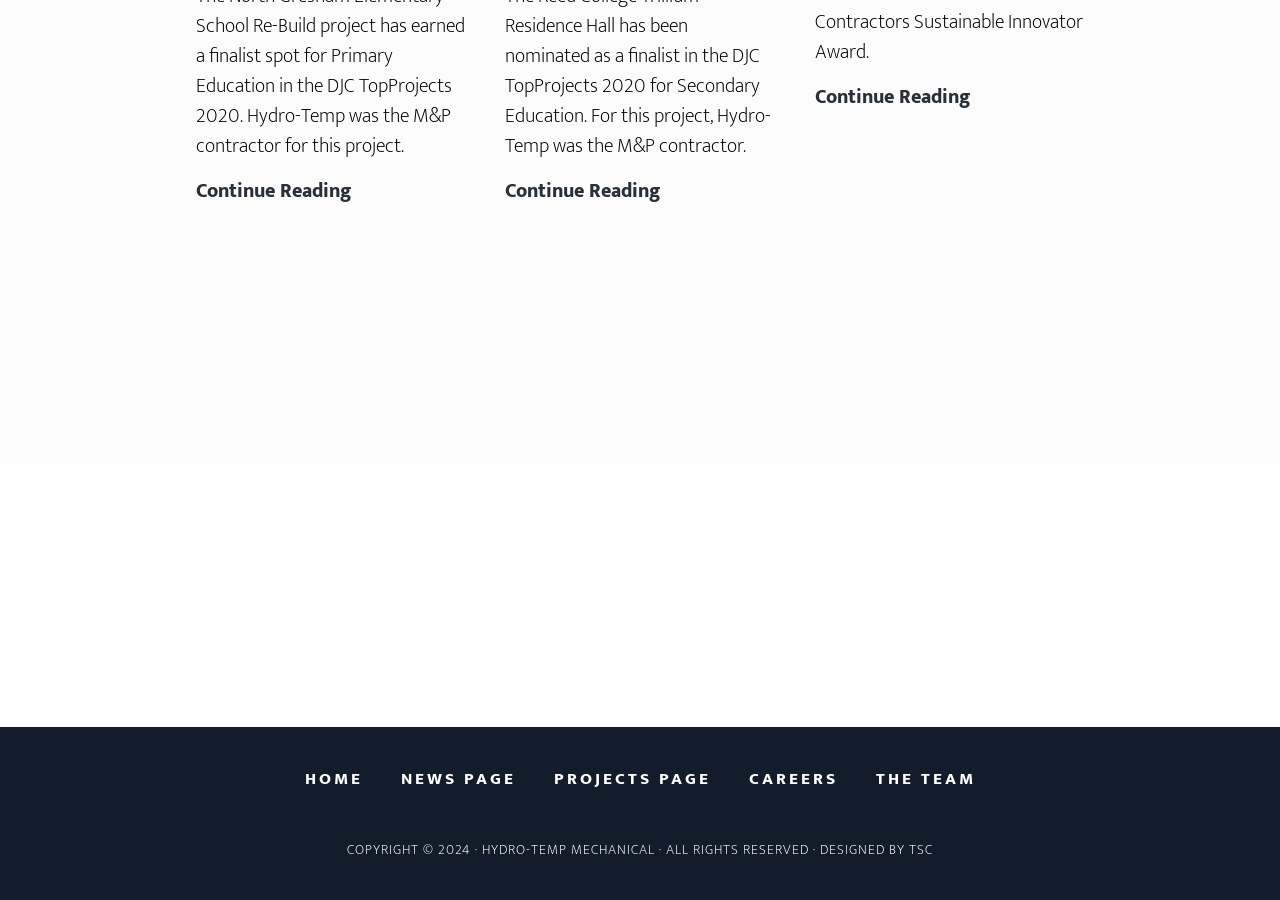Pinpoint the bounding box coordinates of the element that must be clicked to accomplish the following instruction: "Learn about the team". The coordinates should be in the format of four float numbers between 0 and 1, i.e., [left, top, right, bottom].

[0.684, 0.85, 0.762, 0.898]